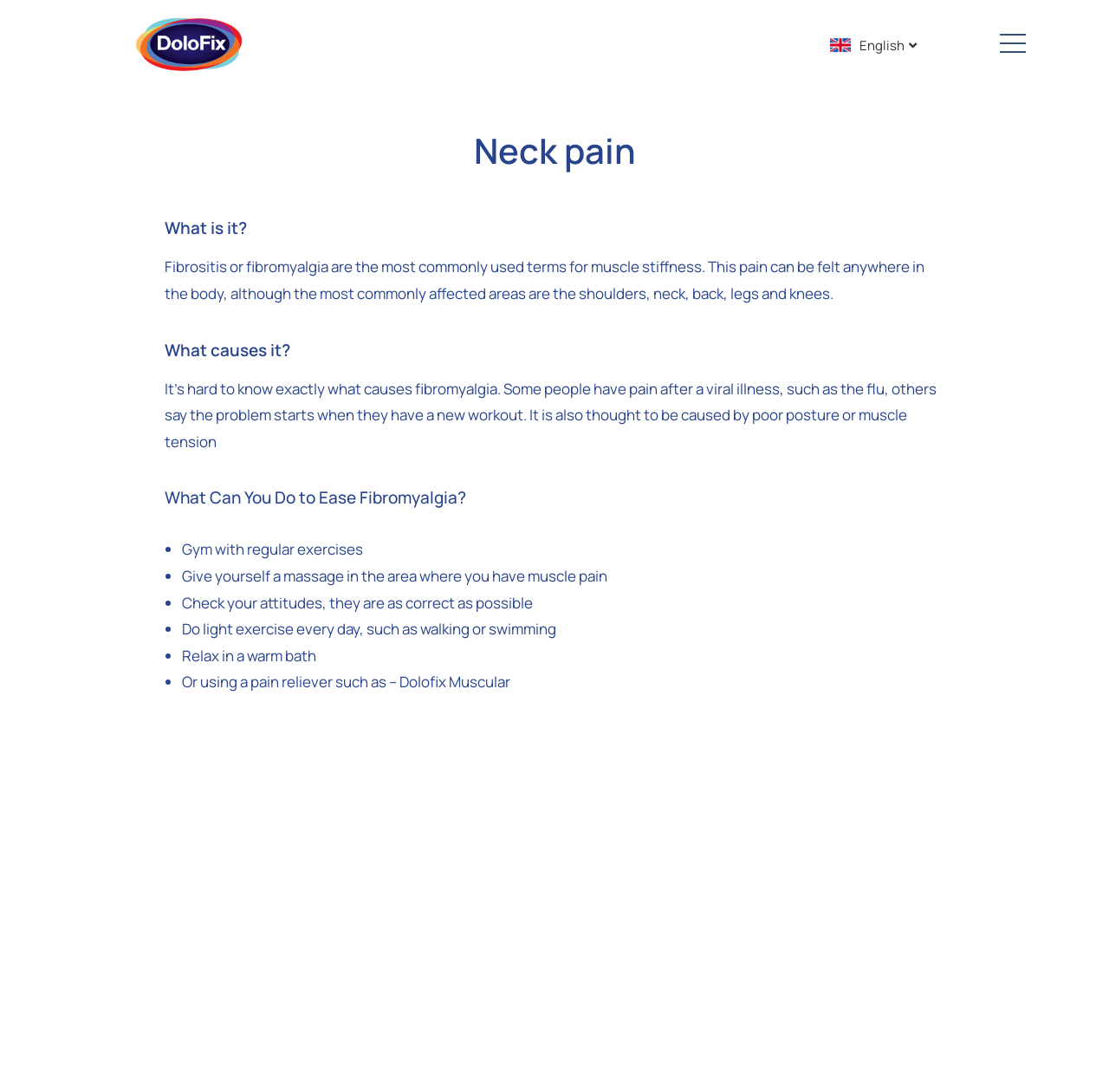Please examine the image and answer the question with a detailed explanation:
What are the most commonly affected areas of fibromyalgia?

The webpage states that 'This pain can be felt anywhere in the body, although the most commonly affected areas are the shoulders, neck, back, legs and knees.' in the second paragraph, indicating that these areas are the most commonly affected by fibromyalgia.